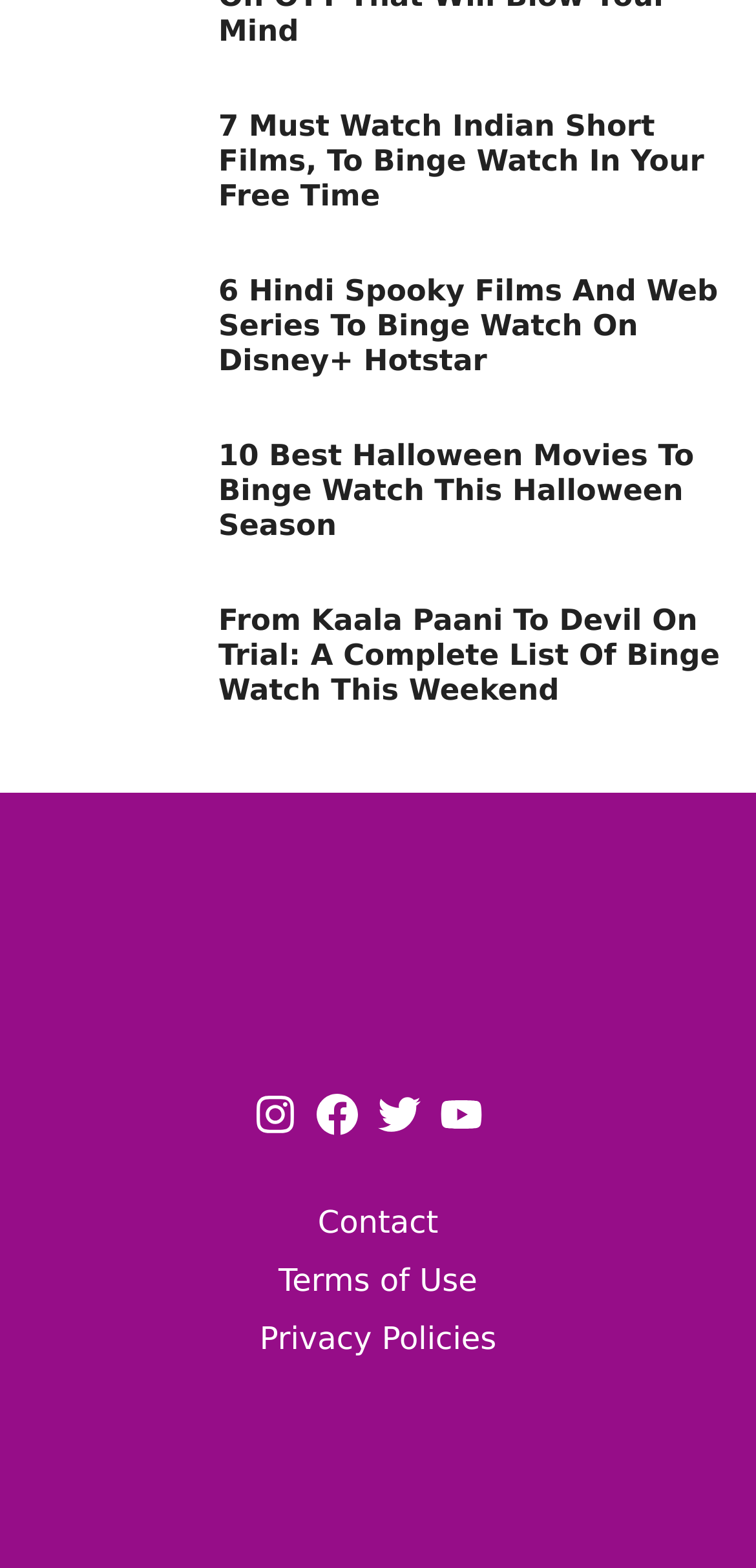Determine the bounding box coordinates for the clickable element to execute this instruction: "click on the link to contact". Provide the coordinates as four float numbers between 0 and 1, i.e., [left, top, right, bottom].

[0.42, 0.768, 0.58, 0.791]